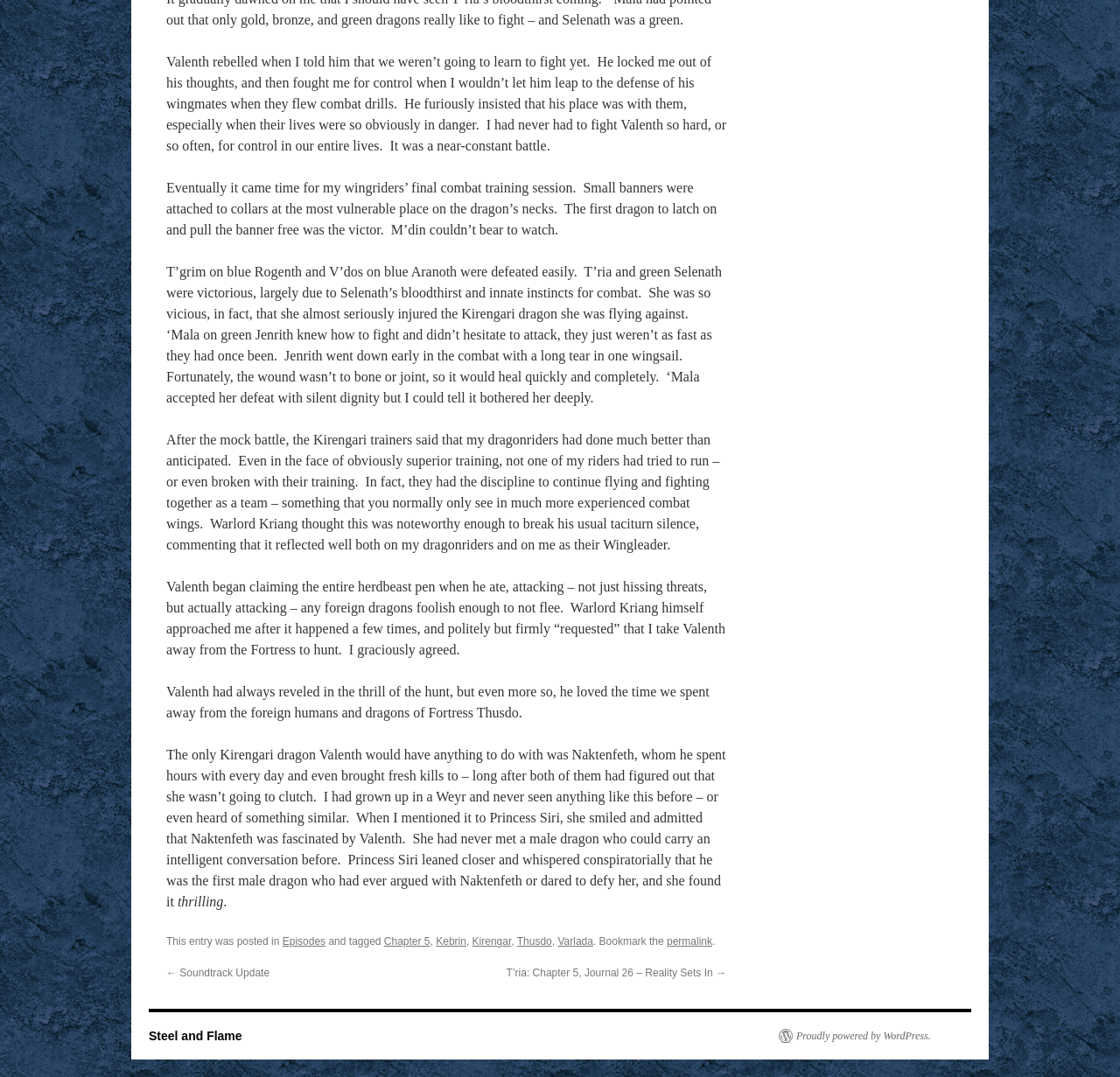What is the relationship between Valenth and Naktenfeth?
Please answer the question with a detailed response using the information from the screenshot.

According to the text, Valenth spends hours with Naktenfeth every day, even bringing her fresh kills, which is unusual behavior for a male dragon. Princess Siri mentions that Naktenfeth is fascinated by Valenth, who is the first male dragon to carry an intelligent conversation with her and dare to defy her.